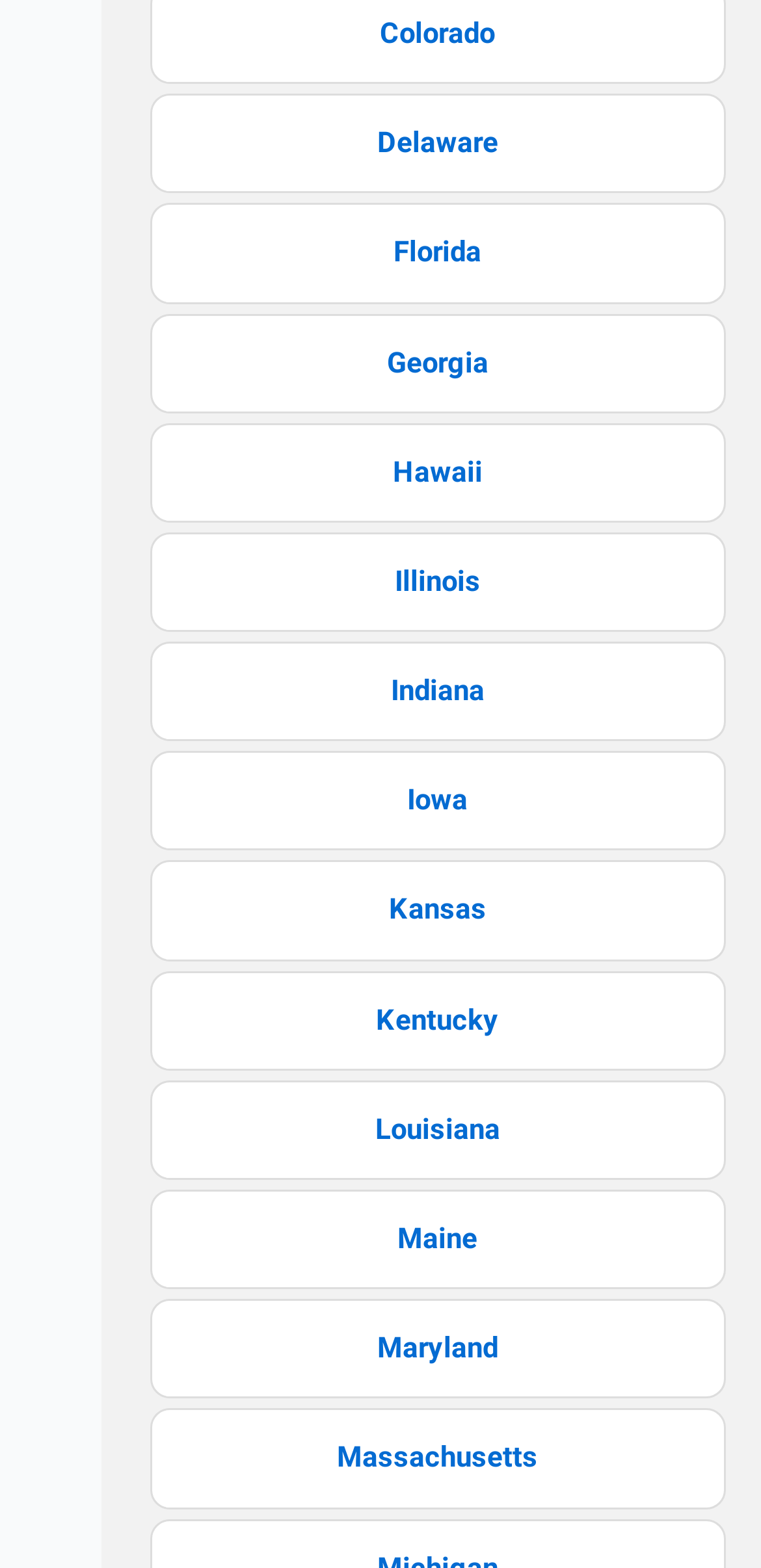Specify the bounding box coordinates of the area to click in order to execute this command: 'discover Hawaii'. The coordinates should consist of four float numbers ranging from 0 to 1, and should be formatted as [left, top, right, bottom].

[0.516, 0.289, 0.634, 0.312]